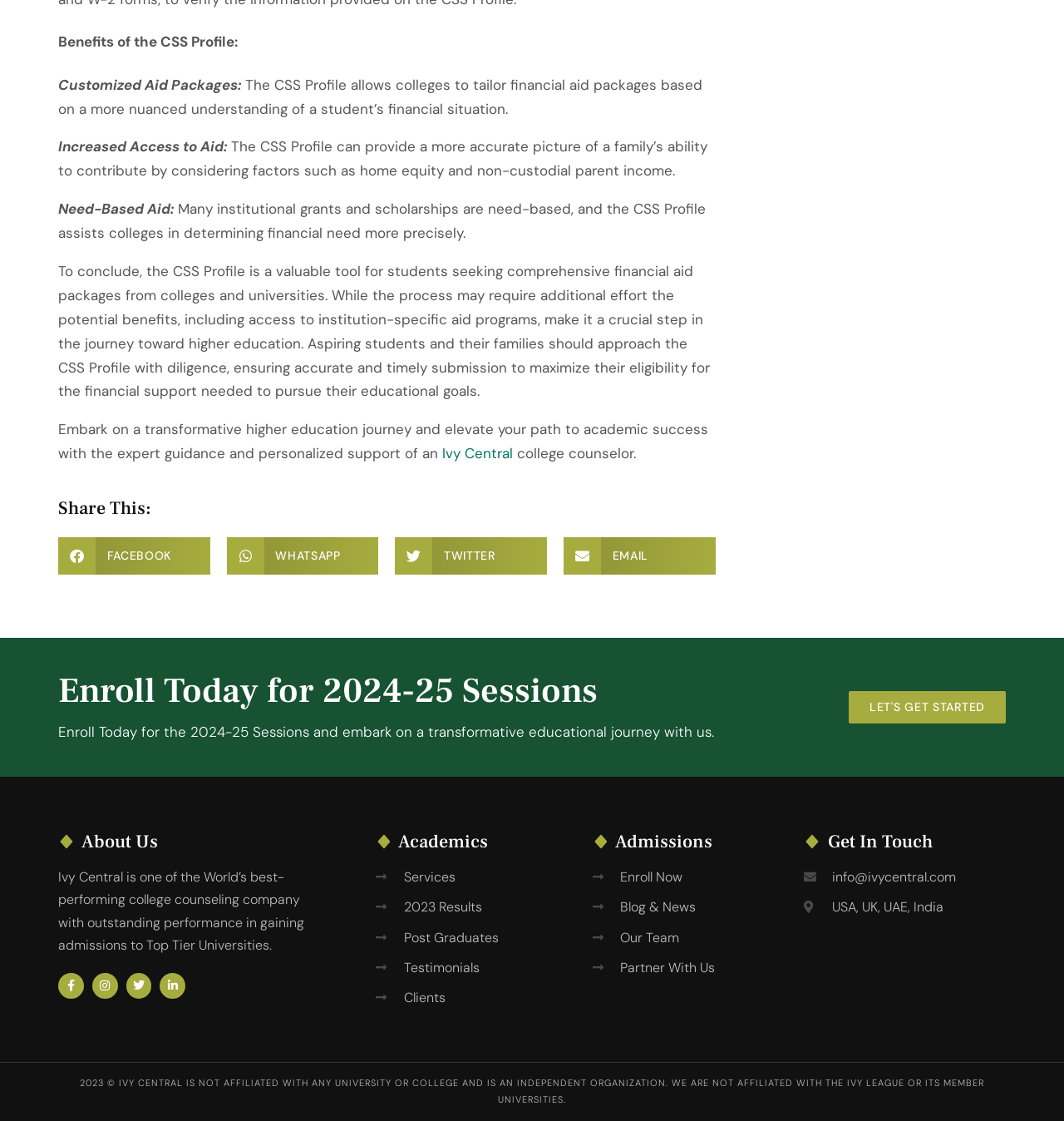Please find the bounding box coordinates of the section that needs to be clicked to achieve this instruction: "Share on facebook".

[0.055, 0.479, 0.197, 0.512]